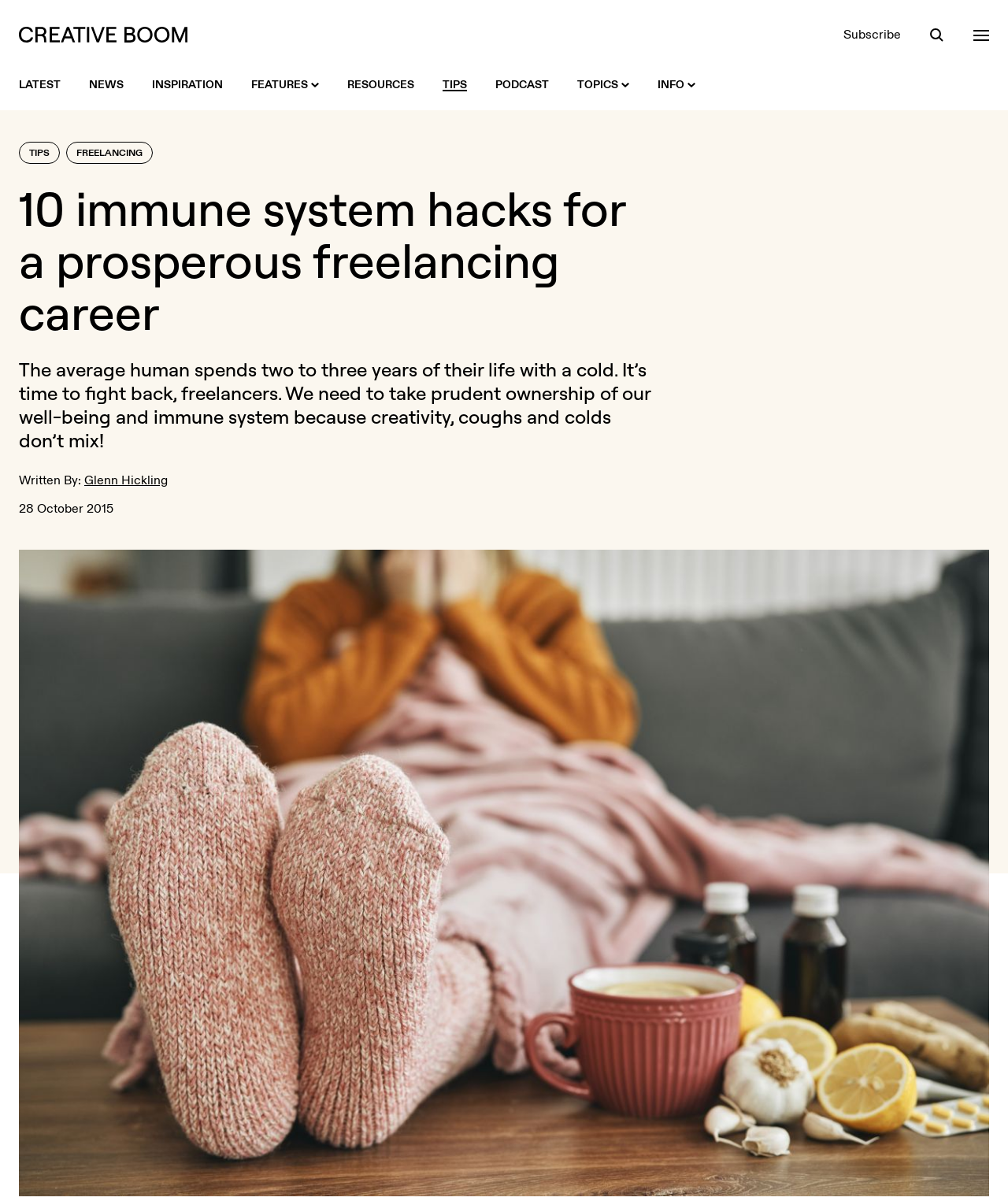Respond with a single word or phrase for the following question: 
When was the article published?

28 October 2015